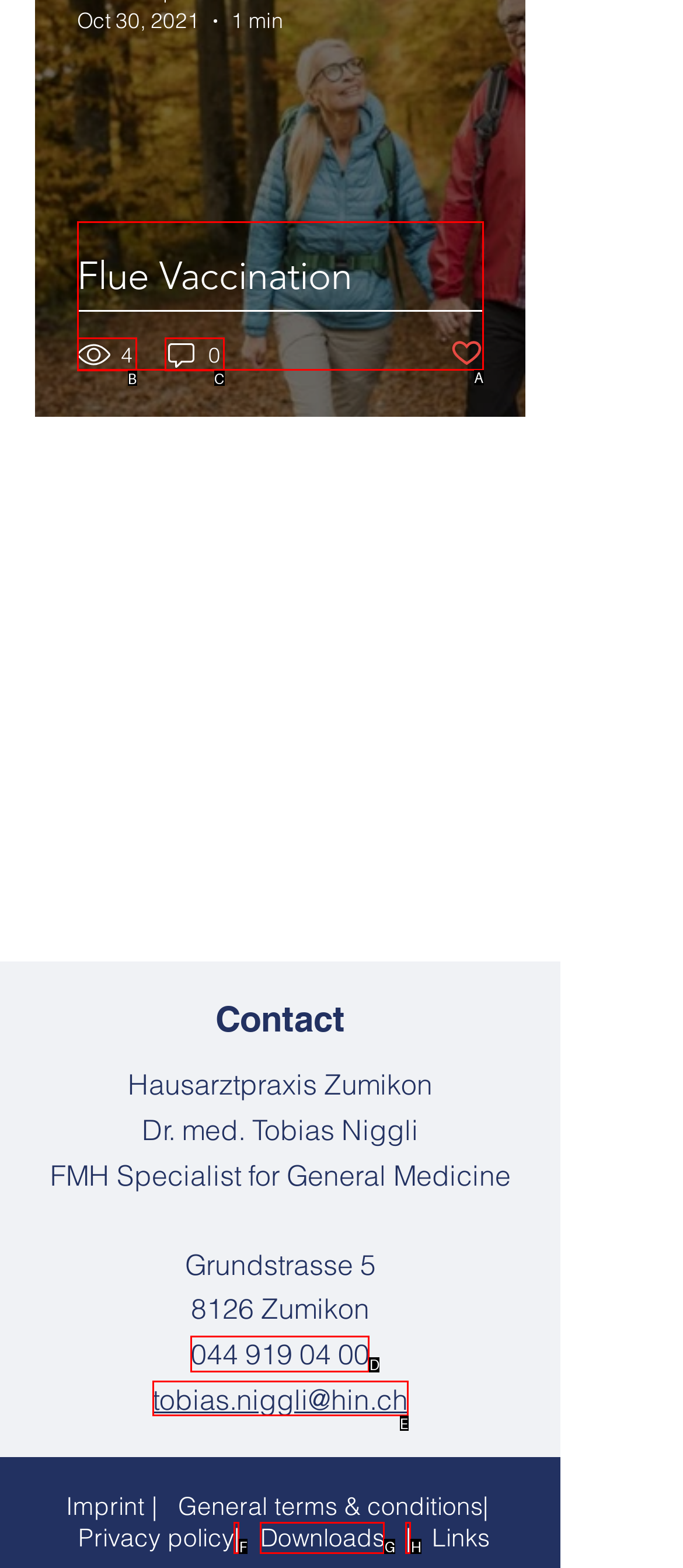Indicate which UI element needs to be clicked to fulfill the task: Call the phone number
Answer with the letter of the chosen option from the available choices directly.

D